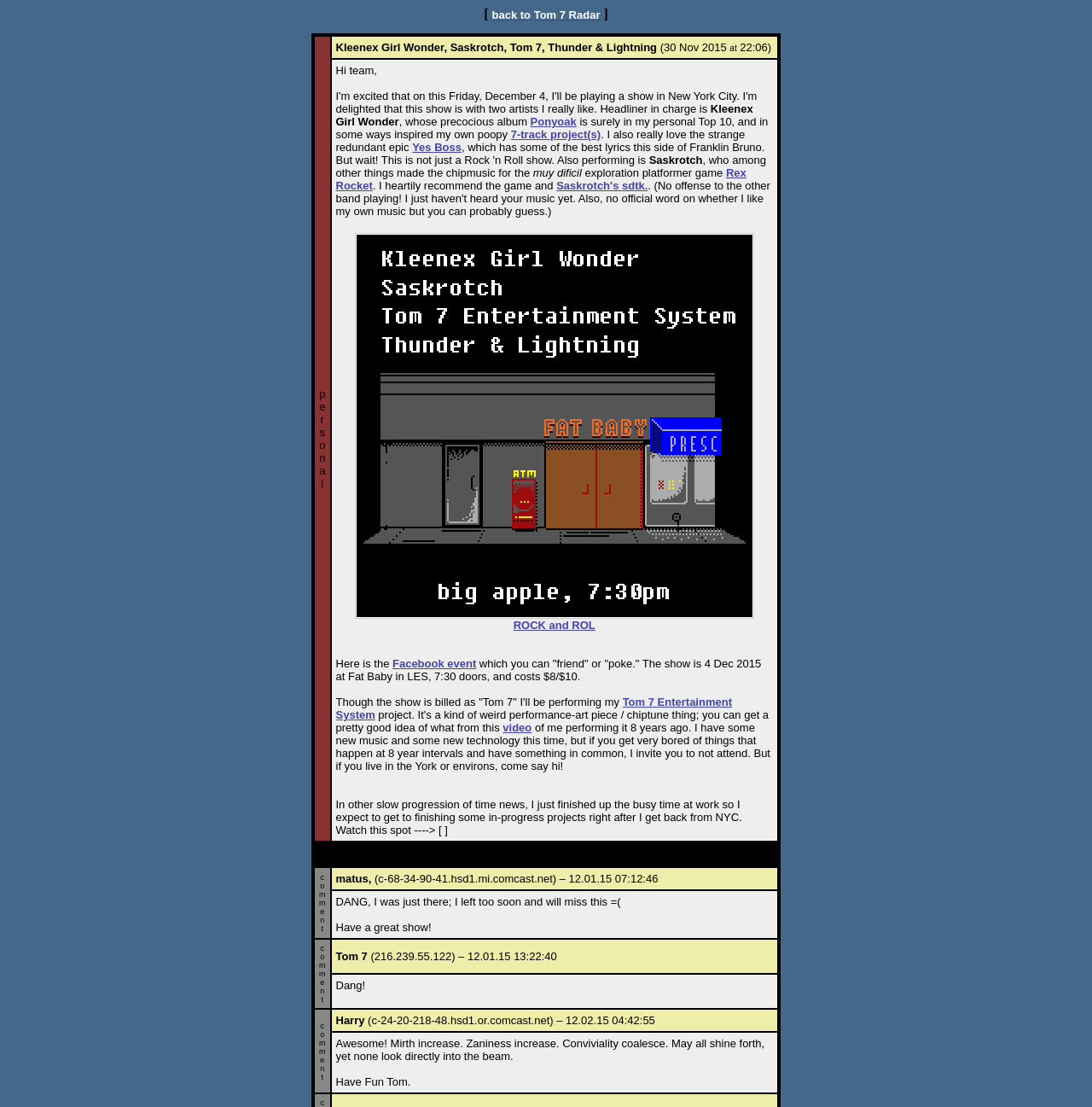What is the name of the album that is surely in the author's personal Top 10?
From the image, provide a succinct answer in one word or a short phrase.

Ponyoak